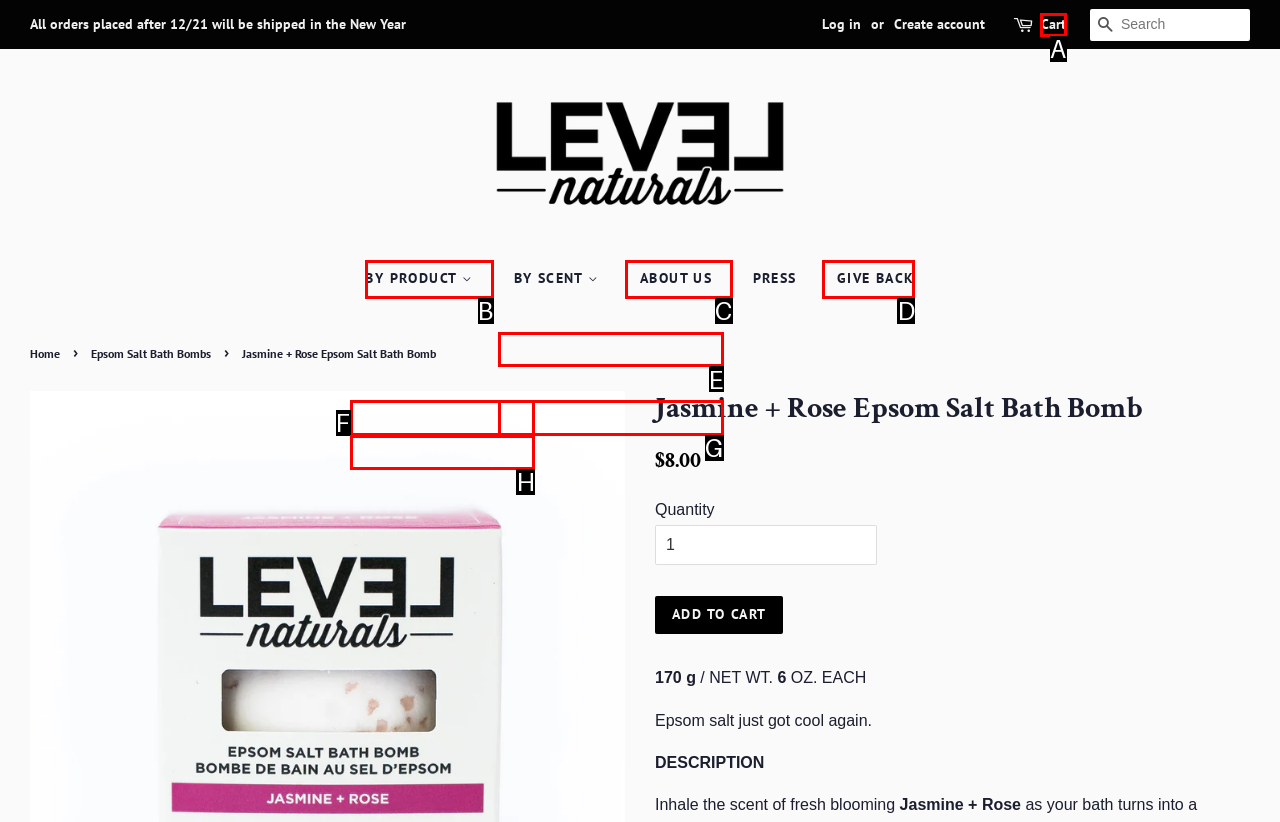Look at the highlighted elements in the screenshot and tell me which letter corresponds to the task: View cart.

A